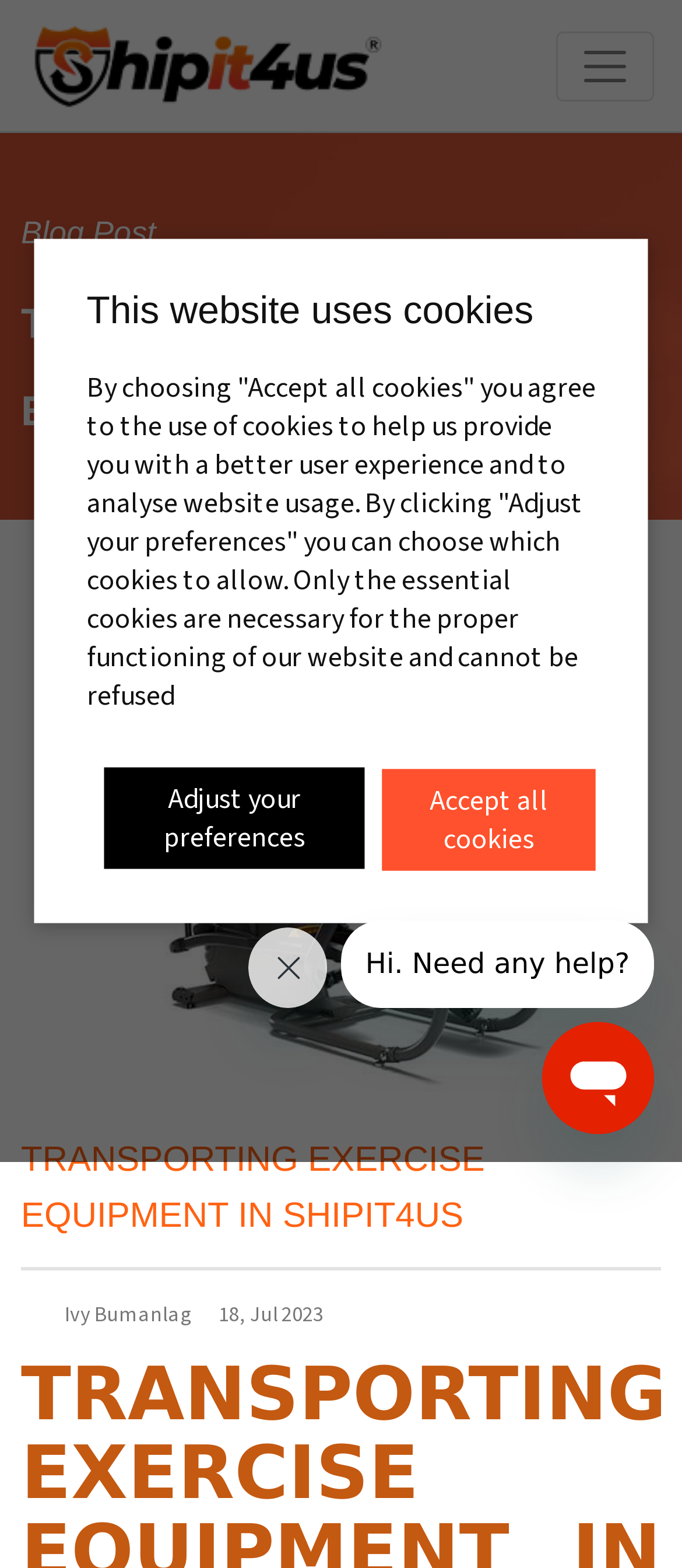Find the bounding box of the UI element described as follows: "aria-label="Toggle navigation"".

[0.815, 0.02, 0.959, 0.064]